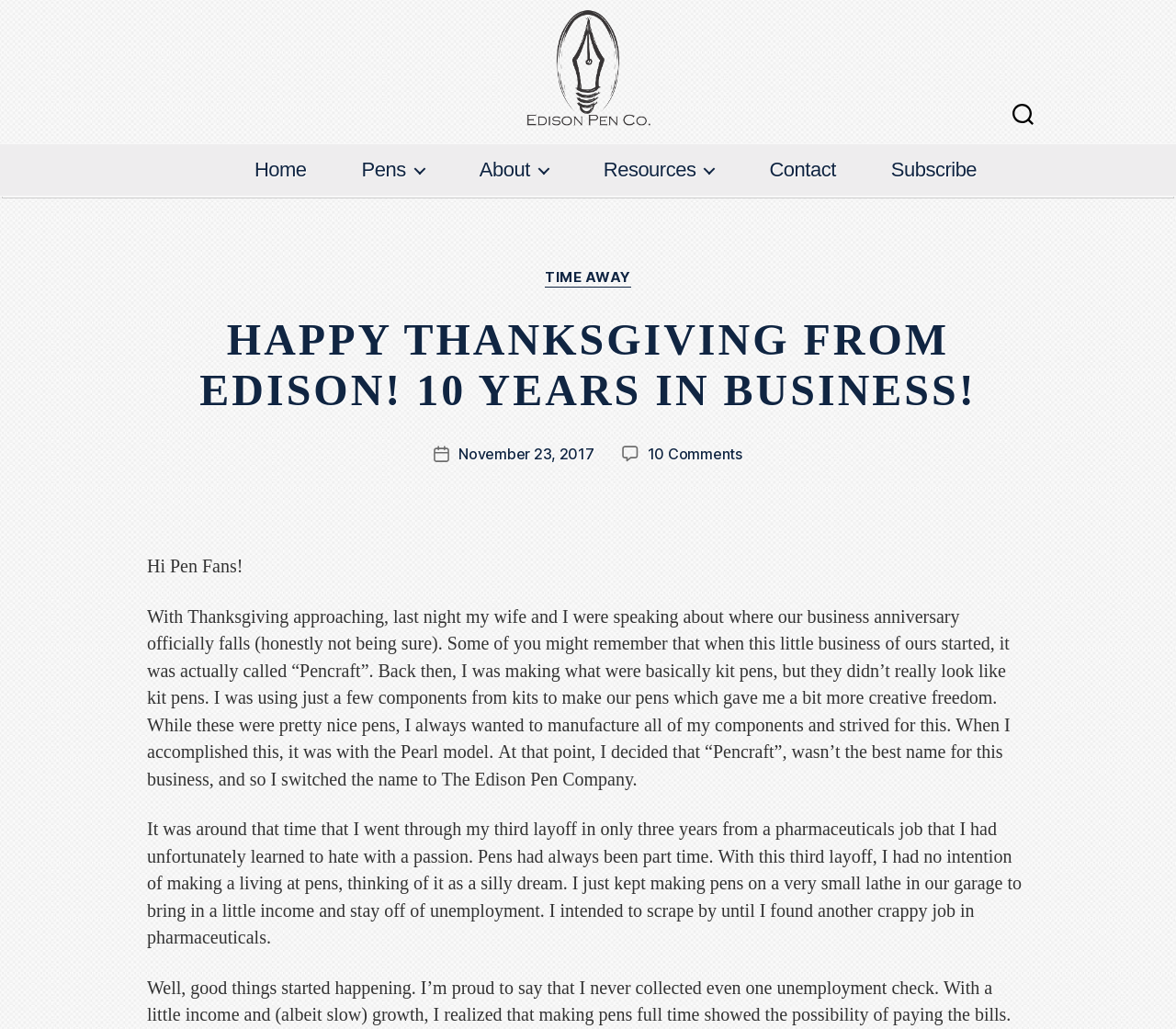Determine the bounding box coordinates of the region I should click to achieve the following instruction: "Share the article on Facebook". Ensure the bounding box coordinates are four float numbers between 0 and 1, i.e., [left, top, right, bottom].

None